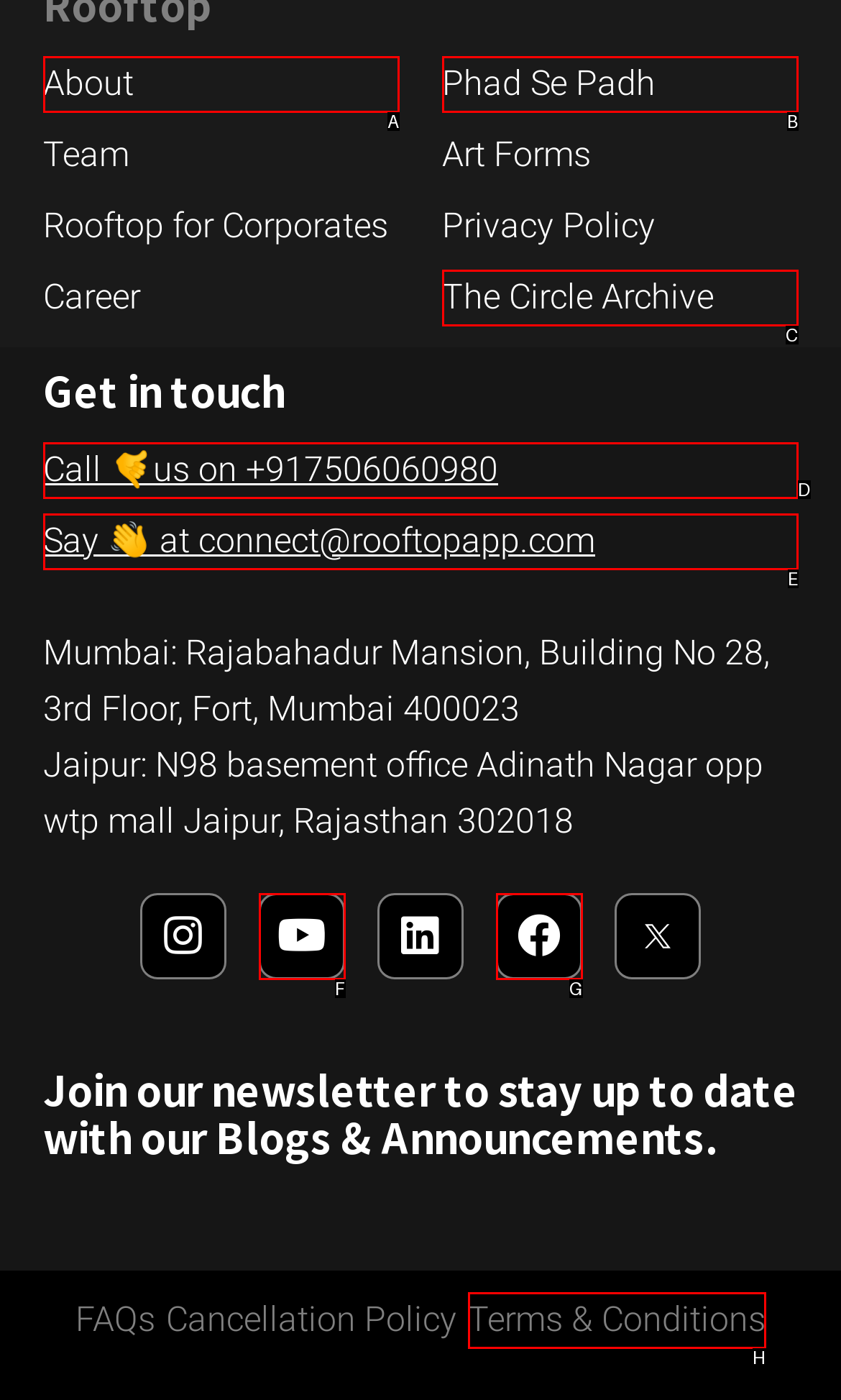Using the given description: The Circle Archive, identify the HTML element that corresponds best. Answer with the letter of the correct option from the available choices.

C